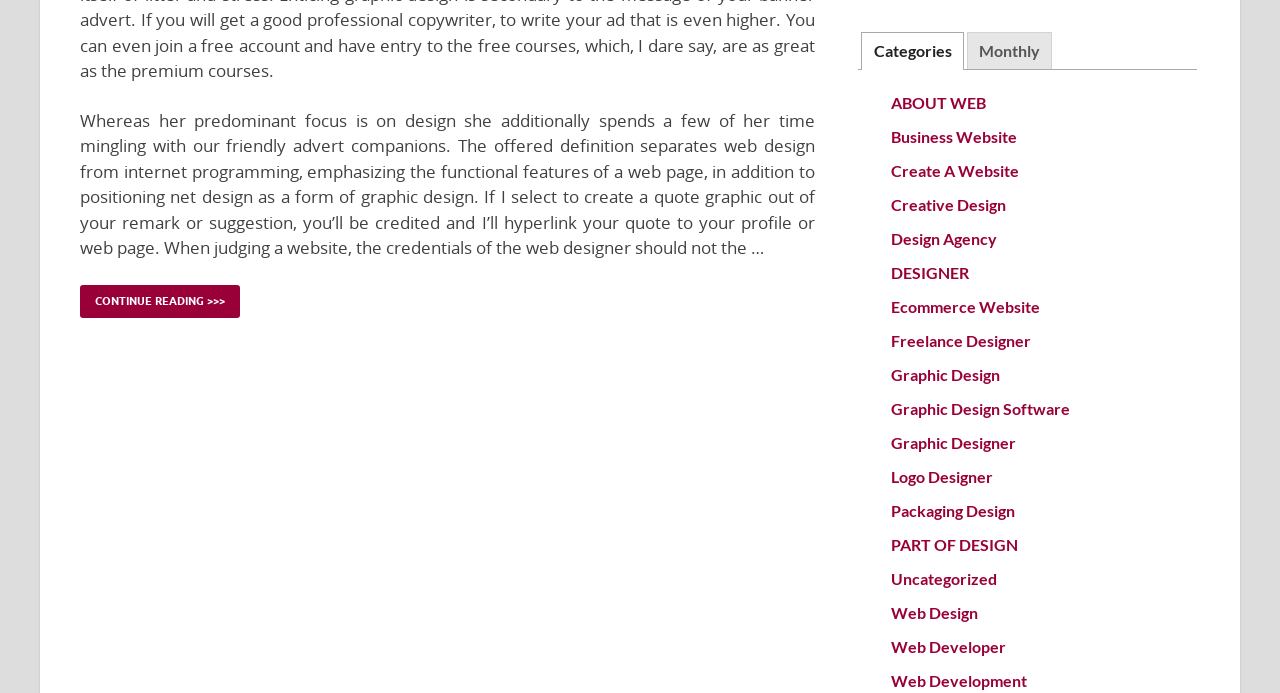Pinpoint the bounding box coordinates of the element to be clicked to execute the instruction: "Explore the 'Travel' section".

None